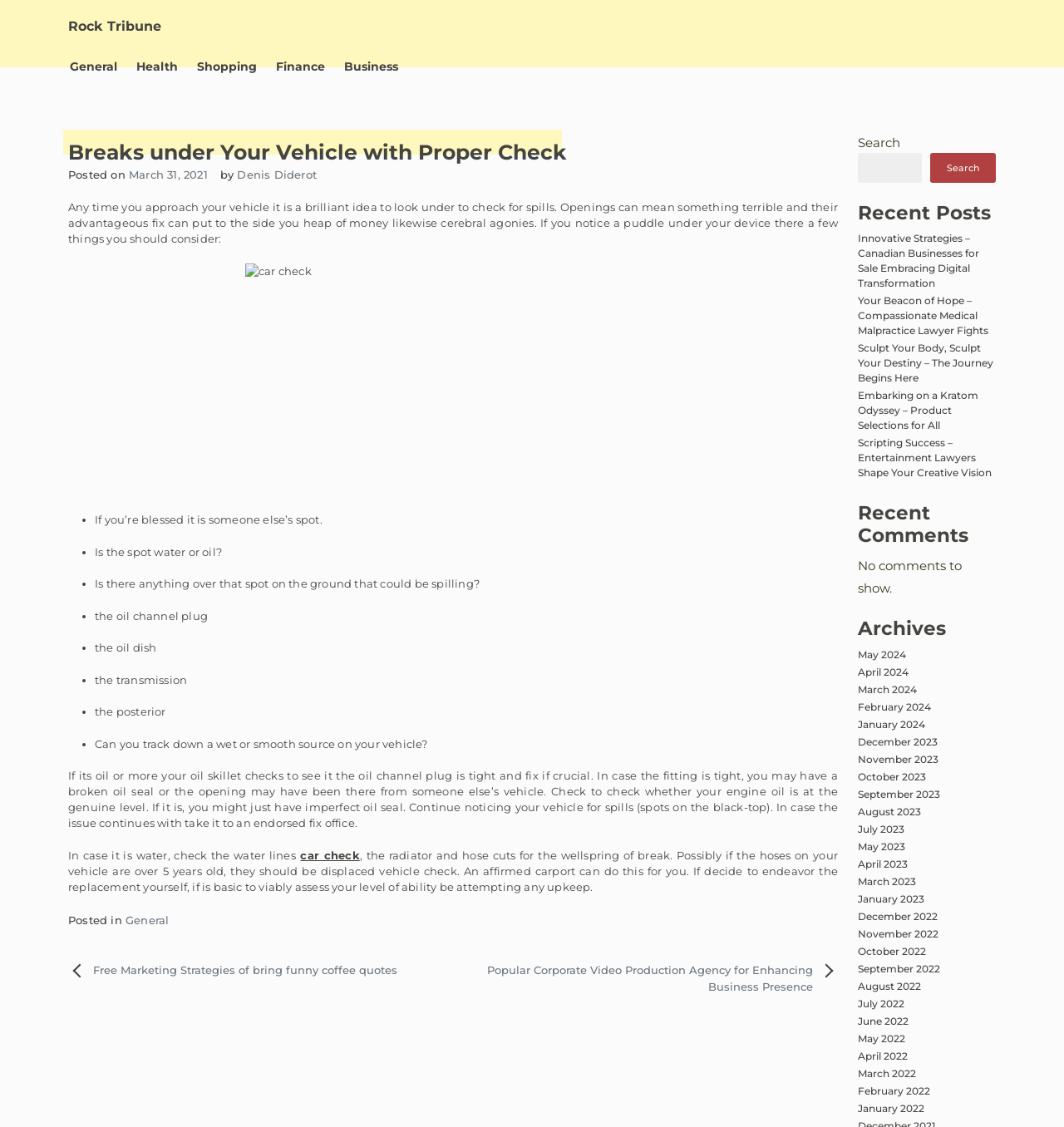Please locate and retrieve the main header text of the webpage.

Breaks under Your Vehicle with Proper Check